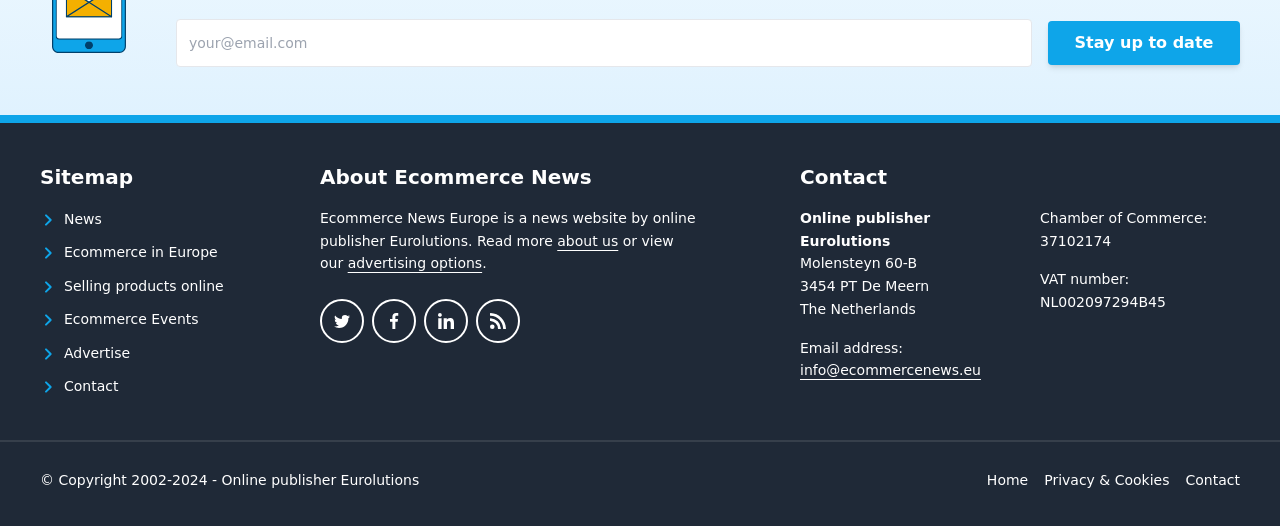Identify the bounding box coordinates for the element that needs to be clicked to fulfill this instruction: "Explore nos services". Provide the coordinates in the format of four float numbers between 0 and 1: [left, top, right, bottom].

None